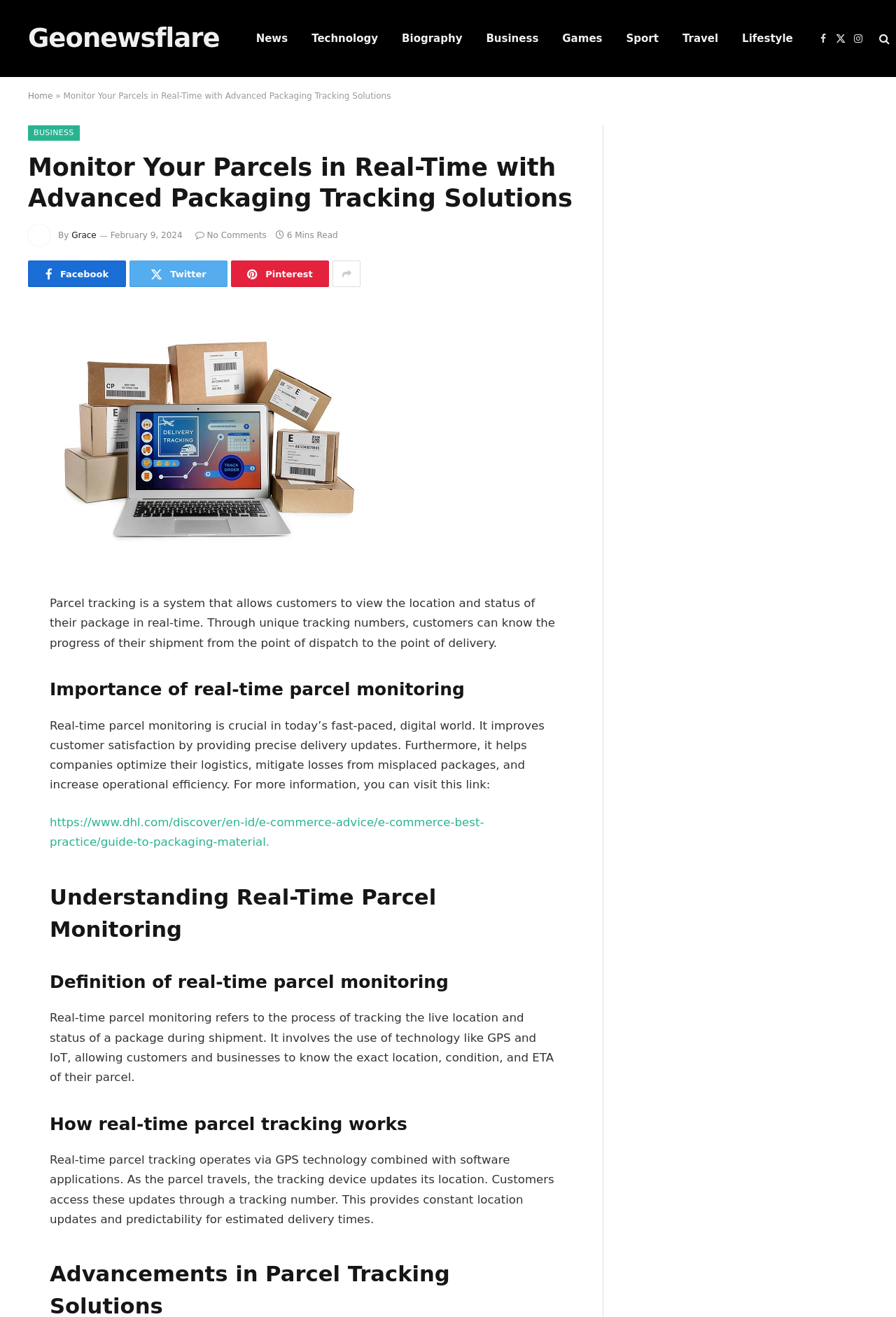Use a single word or phrase to answer the following:
How does real-time parcel tracking work?

Via GPS technology and software